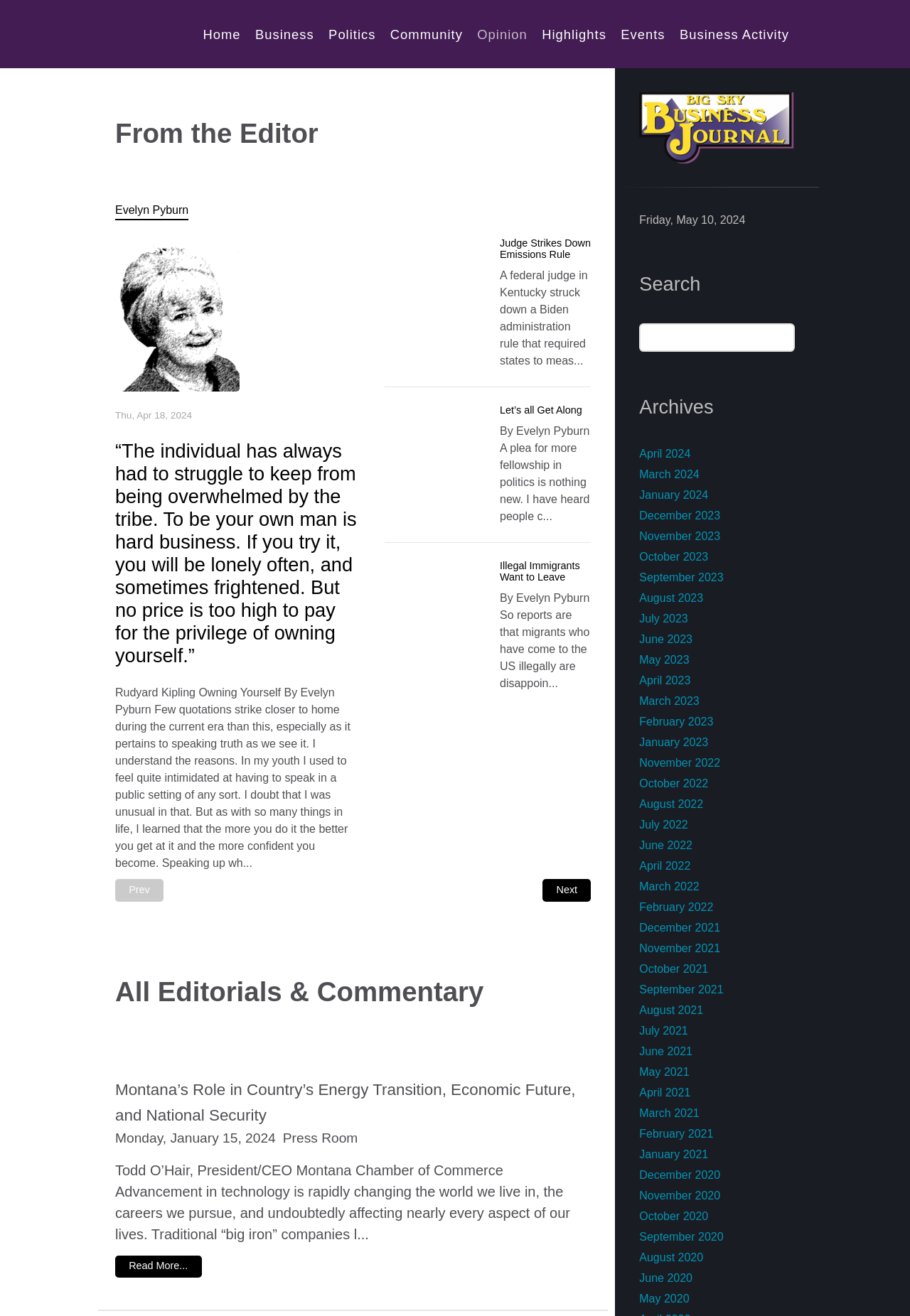What is the title of the article written by Todd O'Hair?
Kindly answer the question with as much detail as you can.

The title of the article can be found in the main content area of the webpage, where Todd O'Hair is listed as the author.